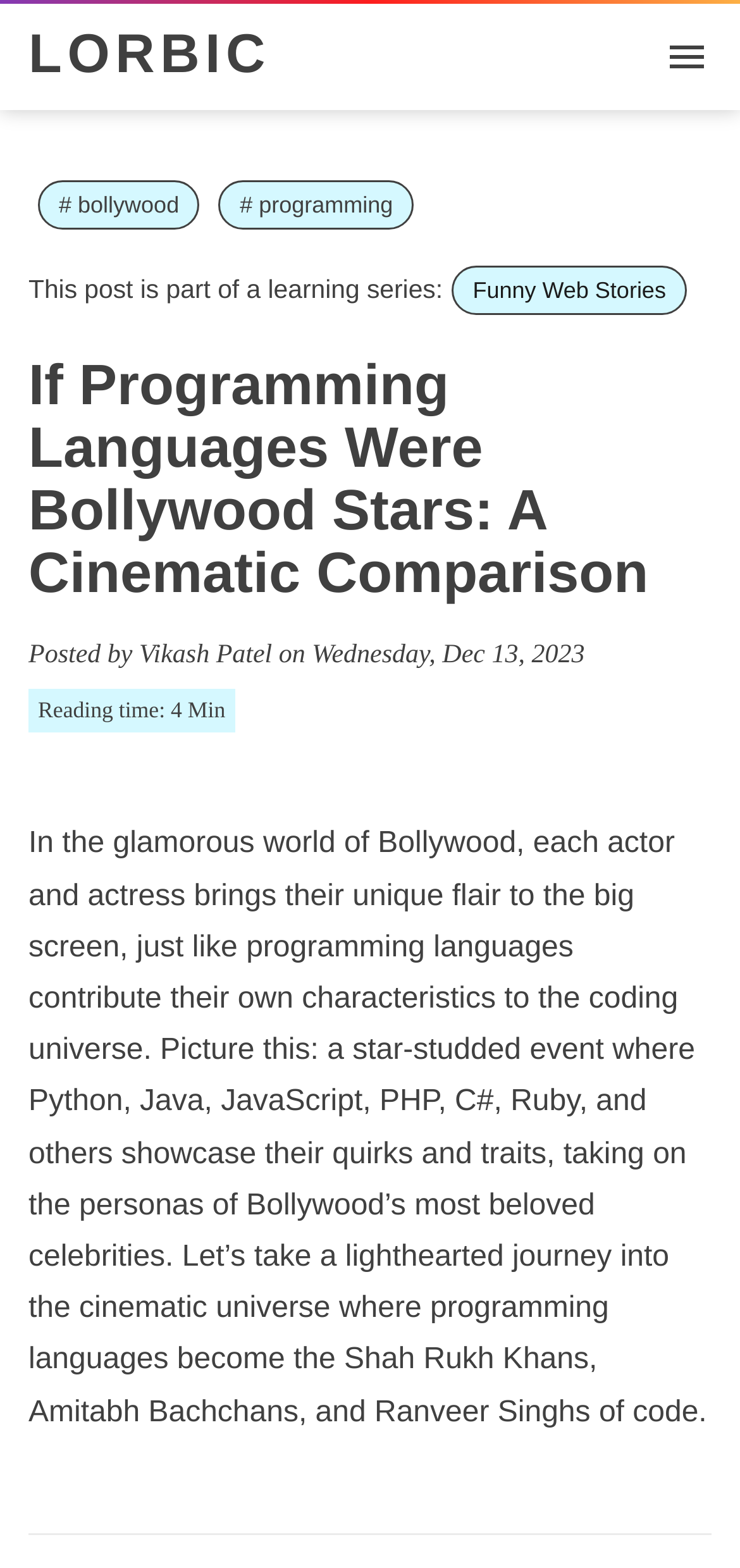What is the principal heading displayed on the webpage?

If Programming Languages Were Bollywood Stars: A Cinematic Comparison